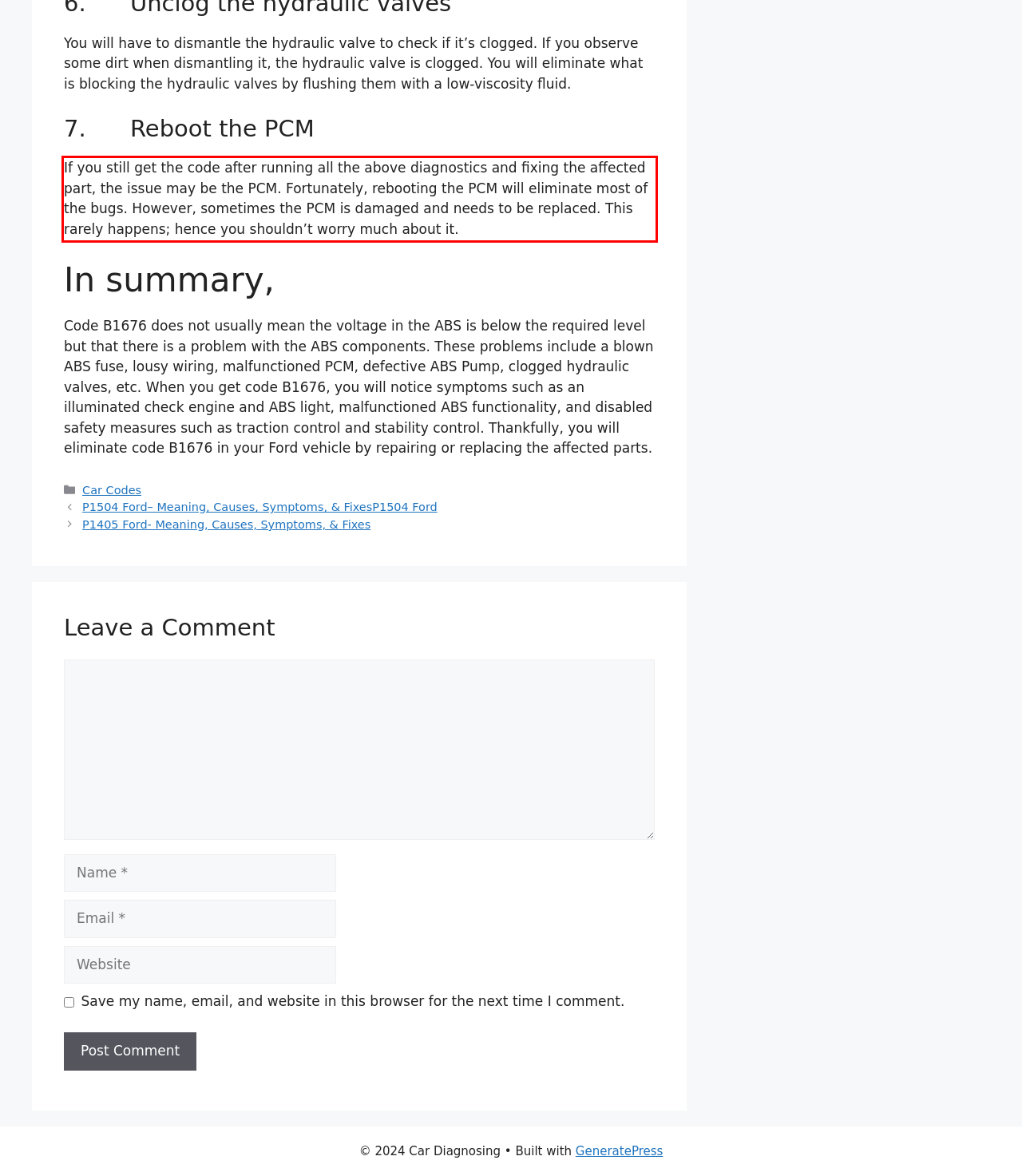Within the screenshot of a webpage, identify the red bounding box and perform OCR to capture the text content it contains.

If you still get the code after running all the above diagnostics and fixing the affected part, the issue may be the PCM. Fortunately, rebooting the PCM will eliminate most of the bugs. However, sometimes the PCM is damaged and needs to be replaced. This rarely happens; hence you shouldn’t worry much about it.